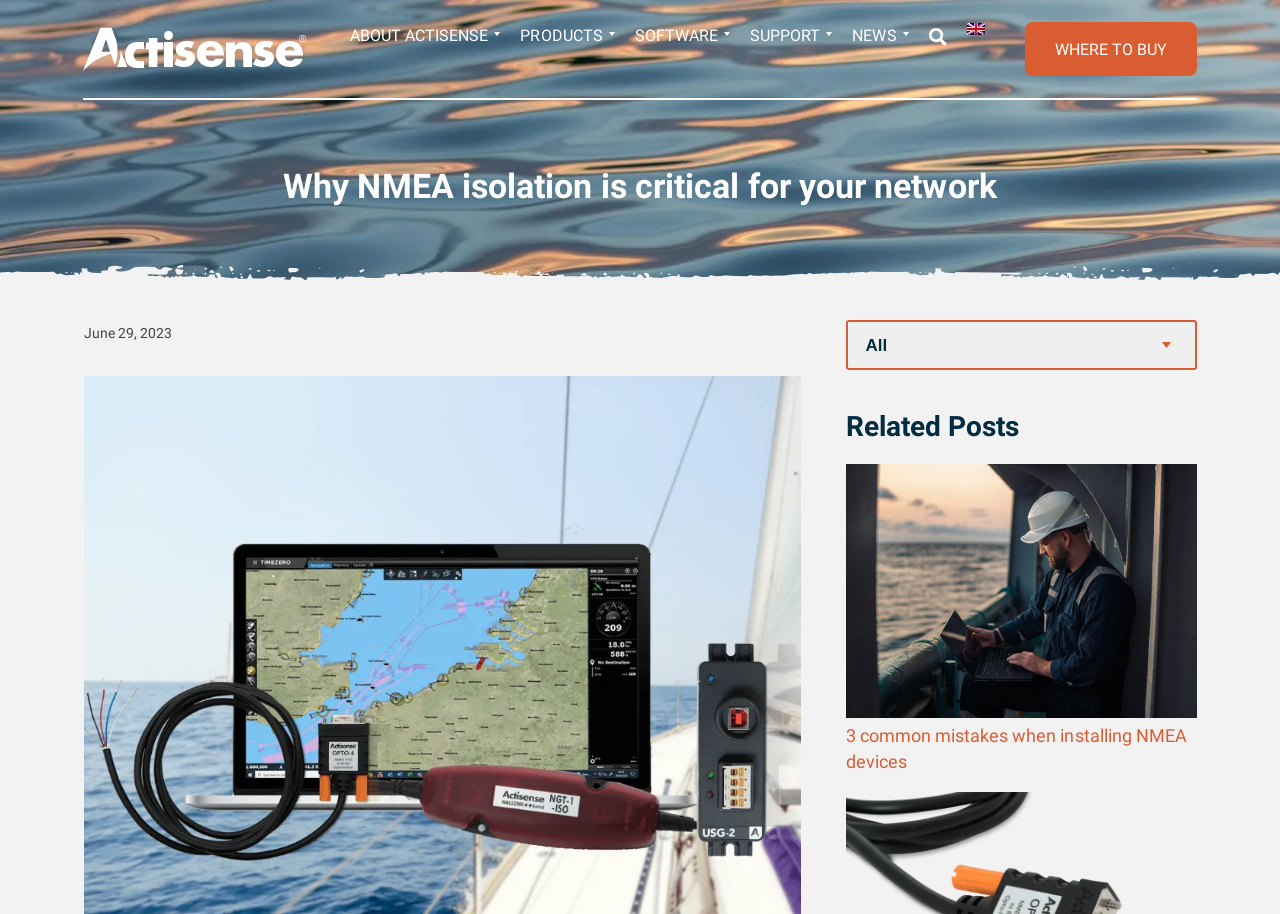Present a detailed account of what is displayed on the webpage.

The webpage is about NMEA isolation and its importance for network safety and reliability. At the top, there is a search bar with a search button and a search icon, accompanied by a "Search for:" label. To the right of the search bar, there is a button with an "X" label. 

On the top left, there is the Actisense logo, and next to it, there are several navigation links, including "ABOUT ACTISENSE", "PRODUCTS", "SOFTWARE", "SUPPORT", "NEWS", and "WHERE TO BUY". 

Below the navigation links, there is a heading that reads "Why NMEA isolation is critical for your network". Underneath the heading, there is a date "June 29, 2023" and a link to "NMEA isolation". 

On the right side of the page, there is a combobox and a heading that reads "Related Posts". Below the heading, there is a link to an article titled "3 common mistakes when installing NMEA devices", accompanied by an image.